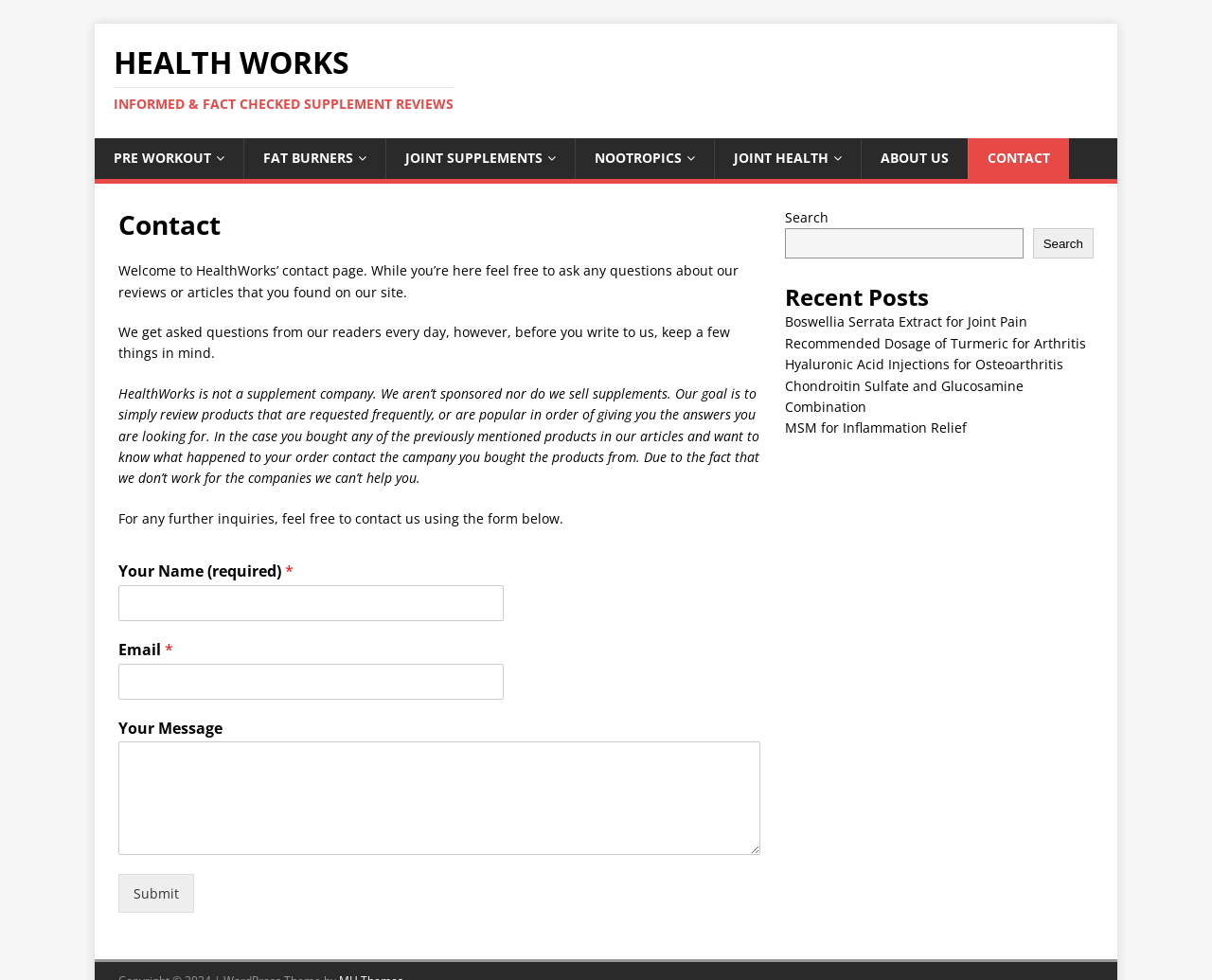Identify the bounding box coordinates of the specific part of the webpage to click to complete this instruction: "Fill in the 'Your Name' input field".

[0.098, 0.597, 0.415, 0.634]